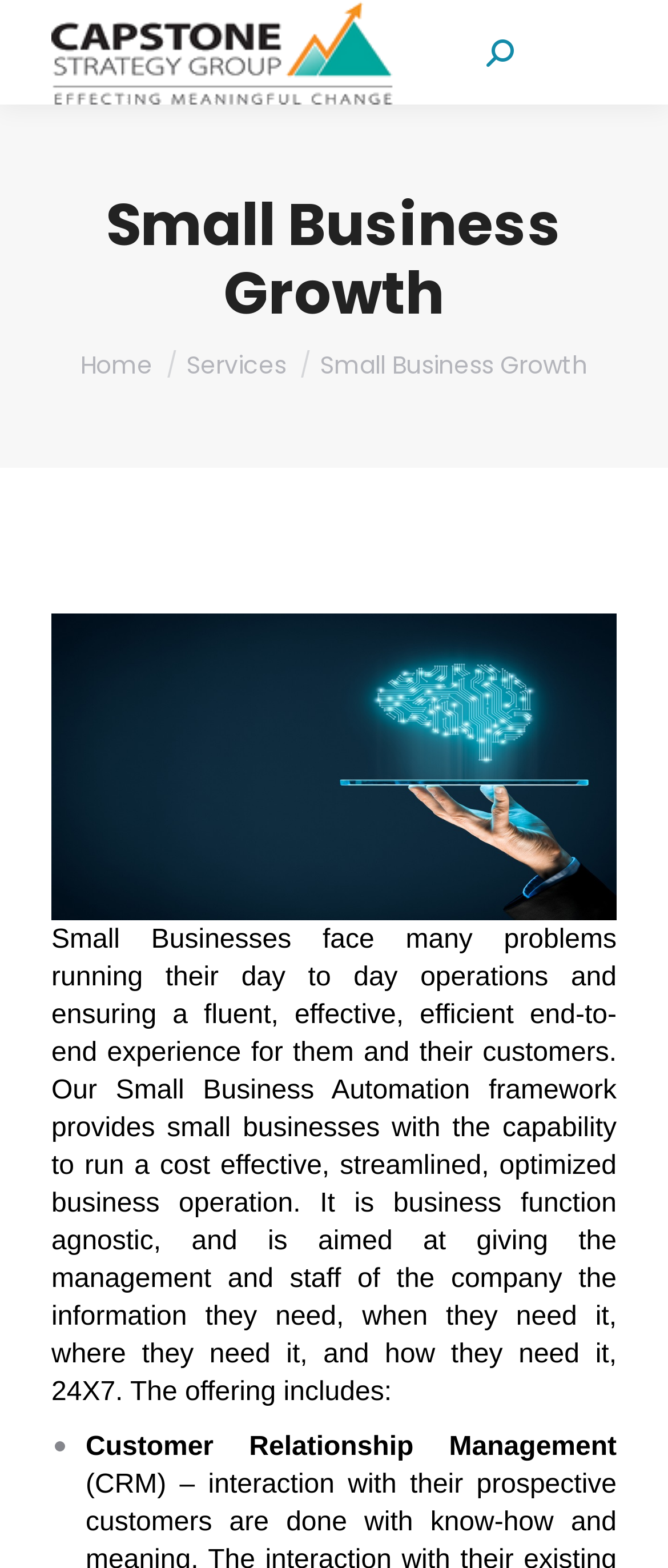What is the function of the 'Go to Top' link?
Utilize the image to construct a detailed and well-explained answer.

The function of the 'Go to Top' link is to allow users to scroll back to the top of the webpage, as indicated by its position at the bottom of the page and its label.